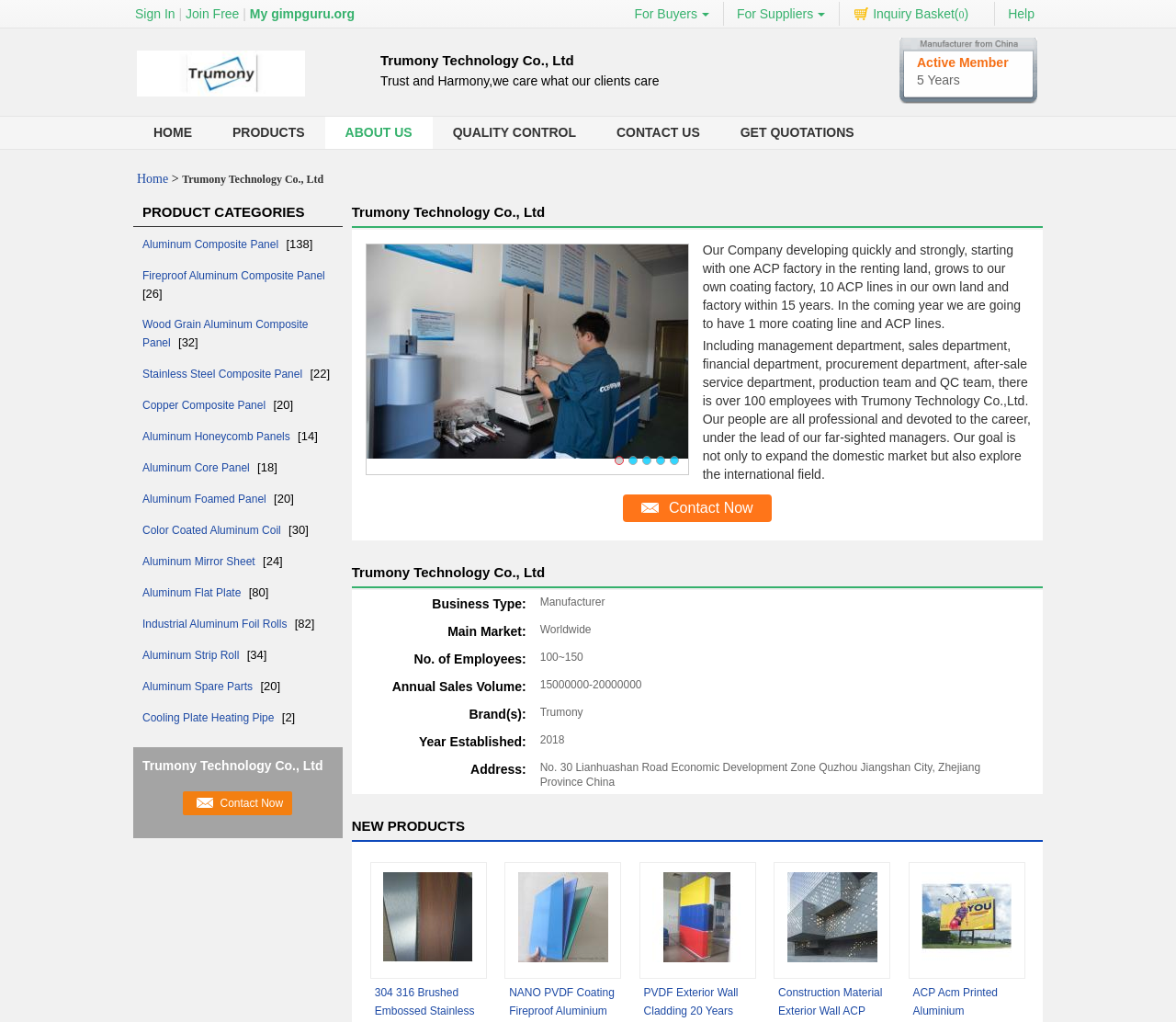Generate an in-depth caption that captures all aspects of the webpage.

The webpage is about Trumony Technology Co., Ltd, a manufacturer of Aluminum Composite Panels. At the top of the page, there is a layout table with two rows. The first row contains a sign-in link, a join-free link, and a my gimpguru.org link. The second row has links for buyers, suppliers, inquiry baskets, and help.

Below the layout table, there is a description list with a logo of Trumony Technology Co., Ltd, accompanied by a link to the logo. Next to the logo, there is a description of the company, stating that it is a trustworthy and harmonious company that cares about its clients.

On the left side of the page, there is a navigation menu with links to HOME, PRODUCTS, ABOUT US, QUALITY CONTROL, and CONTACT US. Below the navigation menu, there is a section titled "PRODUCT CATEGORIES" with links to various aluminum composite panel products, including Aluminum Composite Panel, Fireproof Aluminum Composite Panel, and Wood Grain Aluminum Composite Panel, among others. Each product link is accompanied by a number in brackets, likely indicating the number of products in each category.

In the middle of the page, there is a section with a heading "Trumony Technology Co., Ltd" and a brief description of the company's history and development. The company has grown from a single ACP factory to multiple factories and production lines within 15 years. The section also mentions the company's goal to expand its domestic market and explore international markets.

Below this section, there is another section with a heading "Trumony Technology Co., Ltd" and a description of the company's business type, main market, number of employees, annual sales volume, brand, and year established.

At the bottom of the page, there is a contact now link and an image of Trumony Technology Co., Ltd.